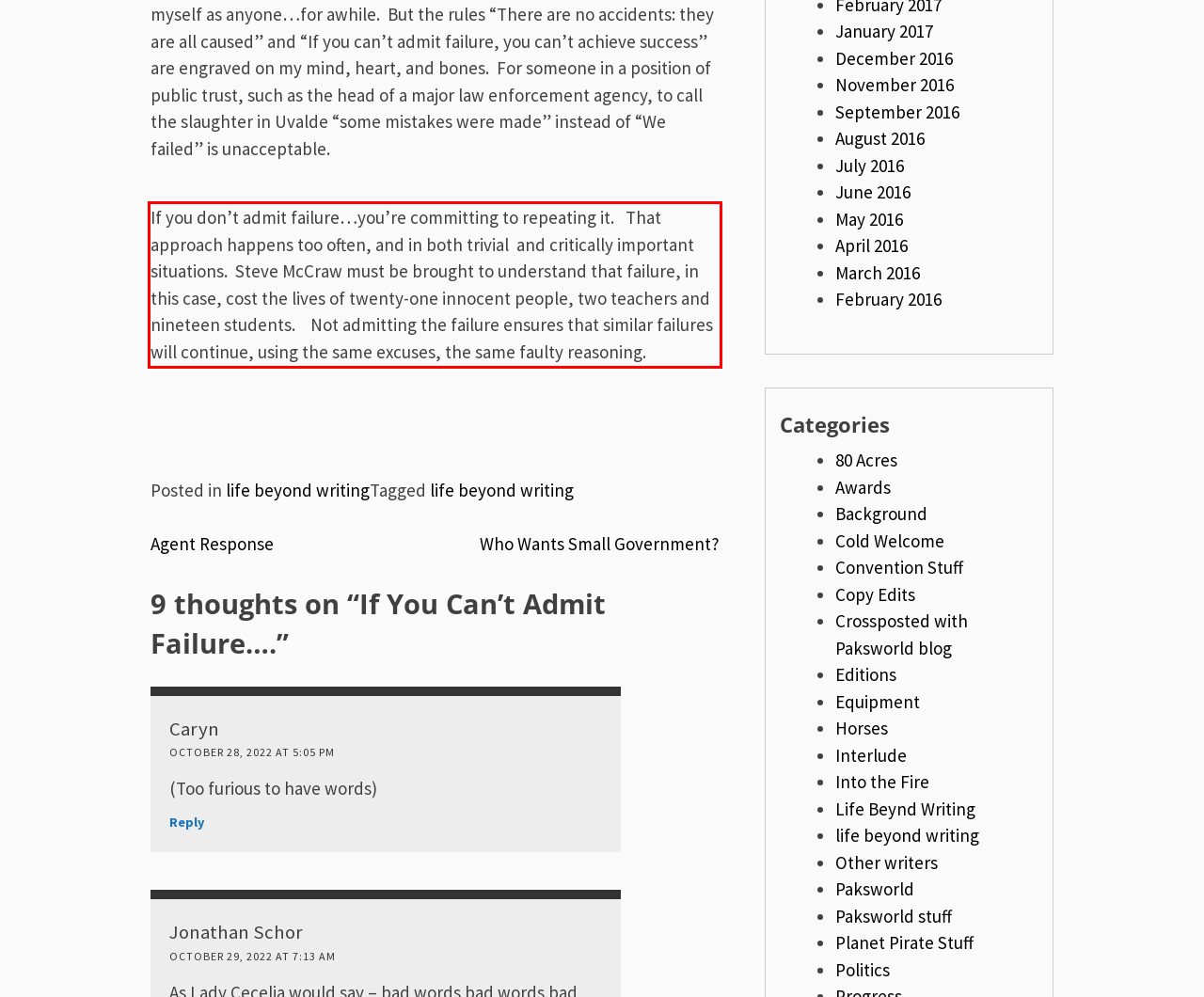Extract and provide the text found inside the red rectangle in the screenshot of the webpage.

If you don’t admit failure…you’re committing to repeating it. That approach happens too often, and in both trivial and critically important situations. Steve McCraw must be brought to understand that failure, in this case, cost the lives of twenty-one innocent people, two teachers and nineteen students. Not admitting the failure ensures that similar failures will continue, using the same excuses, the same faulty reasoning.